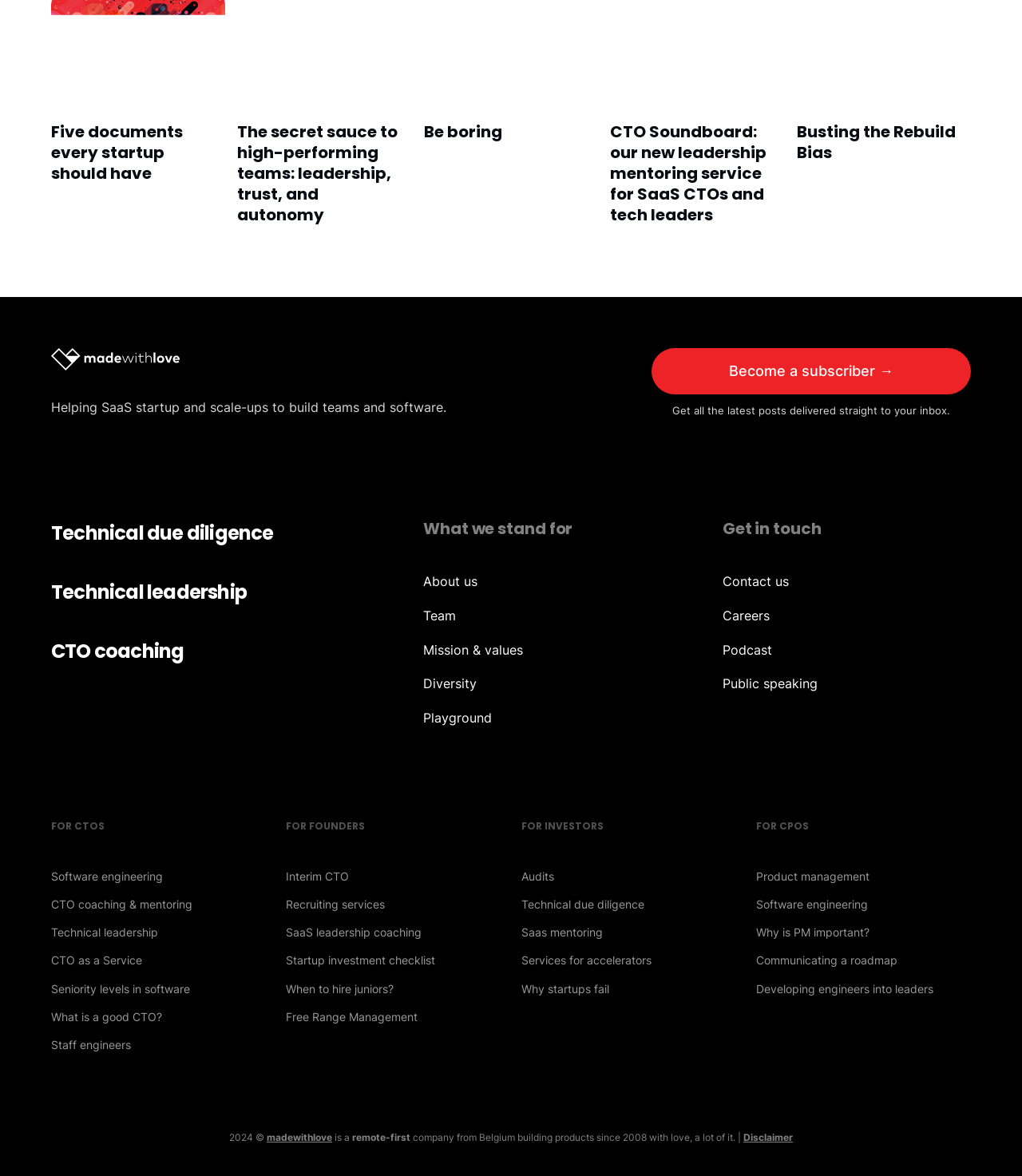Identify the bounding box coordinates of the specific part of the webpage to click to complete this instruction: "Get all the latest posts delivered straight to your inbox".

[0.658, 0.344, 0.93, 0.355]